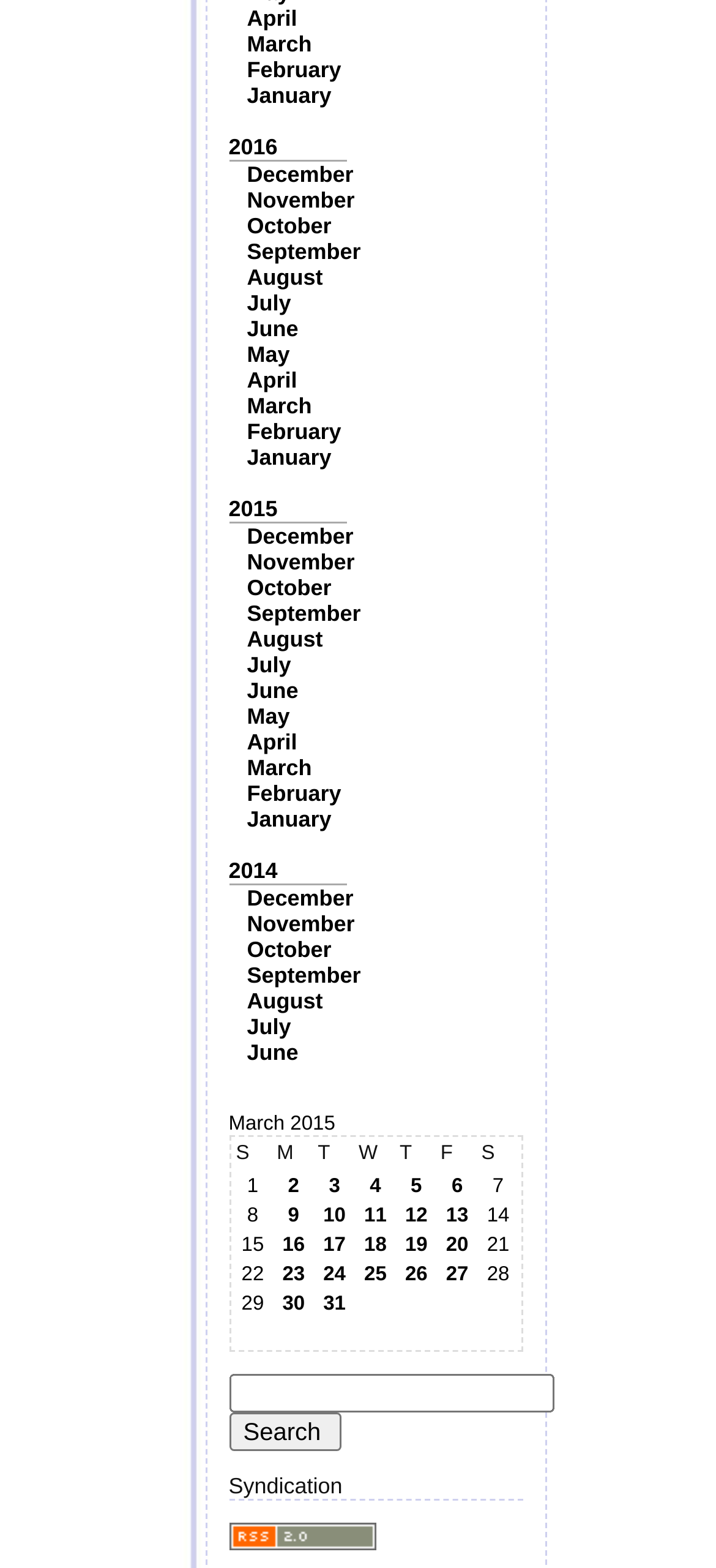Please identify the bounding box coordinates of the area that needs to be clicked to fulfill the following instruction: "Click on November."

[0.345, 0.119, 0.495, 0.136]